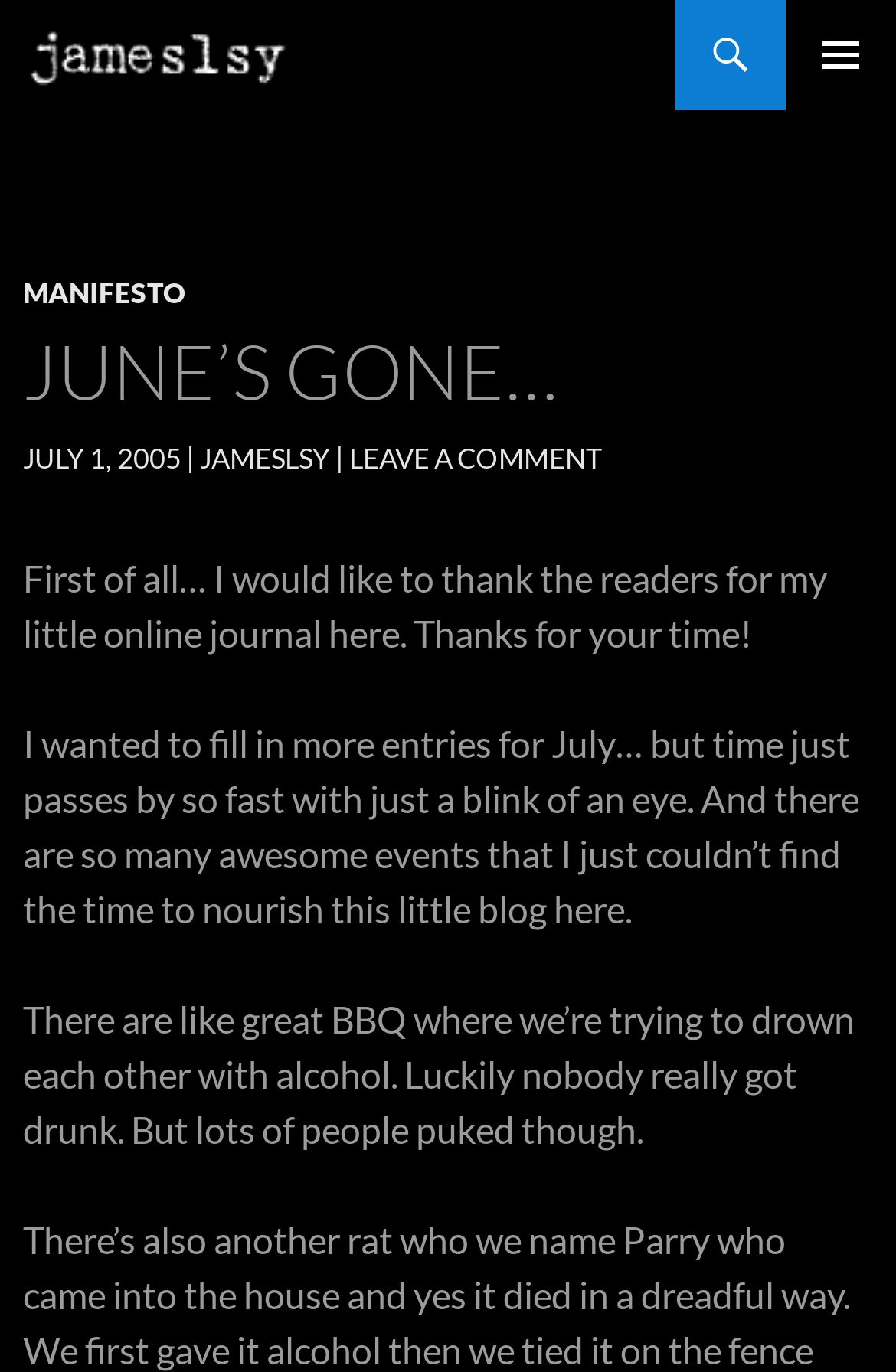With reference to the image, please provide a detailed answer to the following question: What is the purpose of the PRIMARY MENU button?

The PRIMARY MENU button is used to expand the menu, which can be inferred from its description ' PRIMARY MENU' and its expanded state being False.